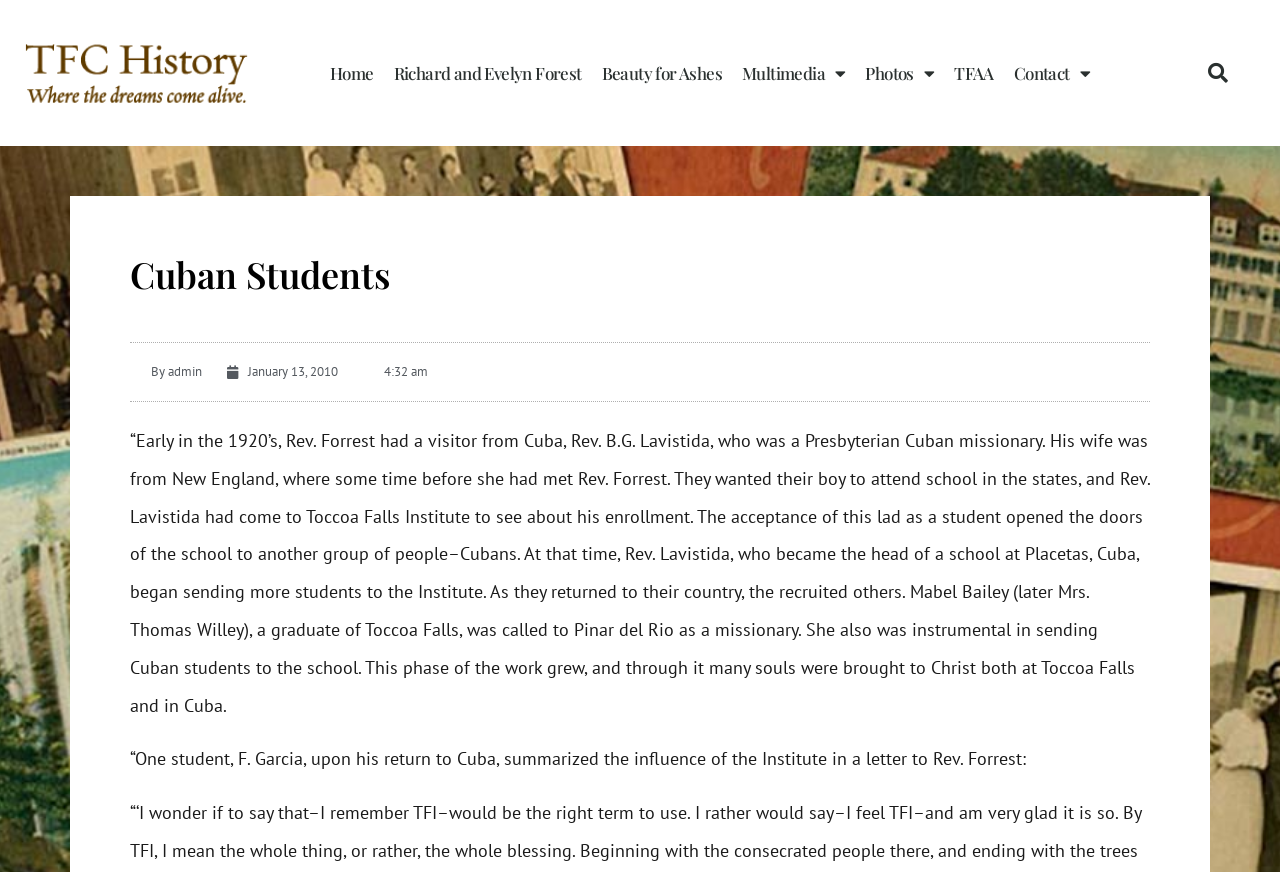Specify the bounding box coordinates of the element's region that should be clicked to achieve the following instruction: "Search for something". The bounding box coordinates consist of four float numbers between 0 and 1, in the format [left, top, right, bottom].

[0.936, 0.061, 1.0, 0.107]